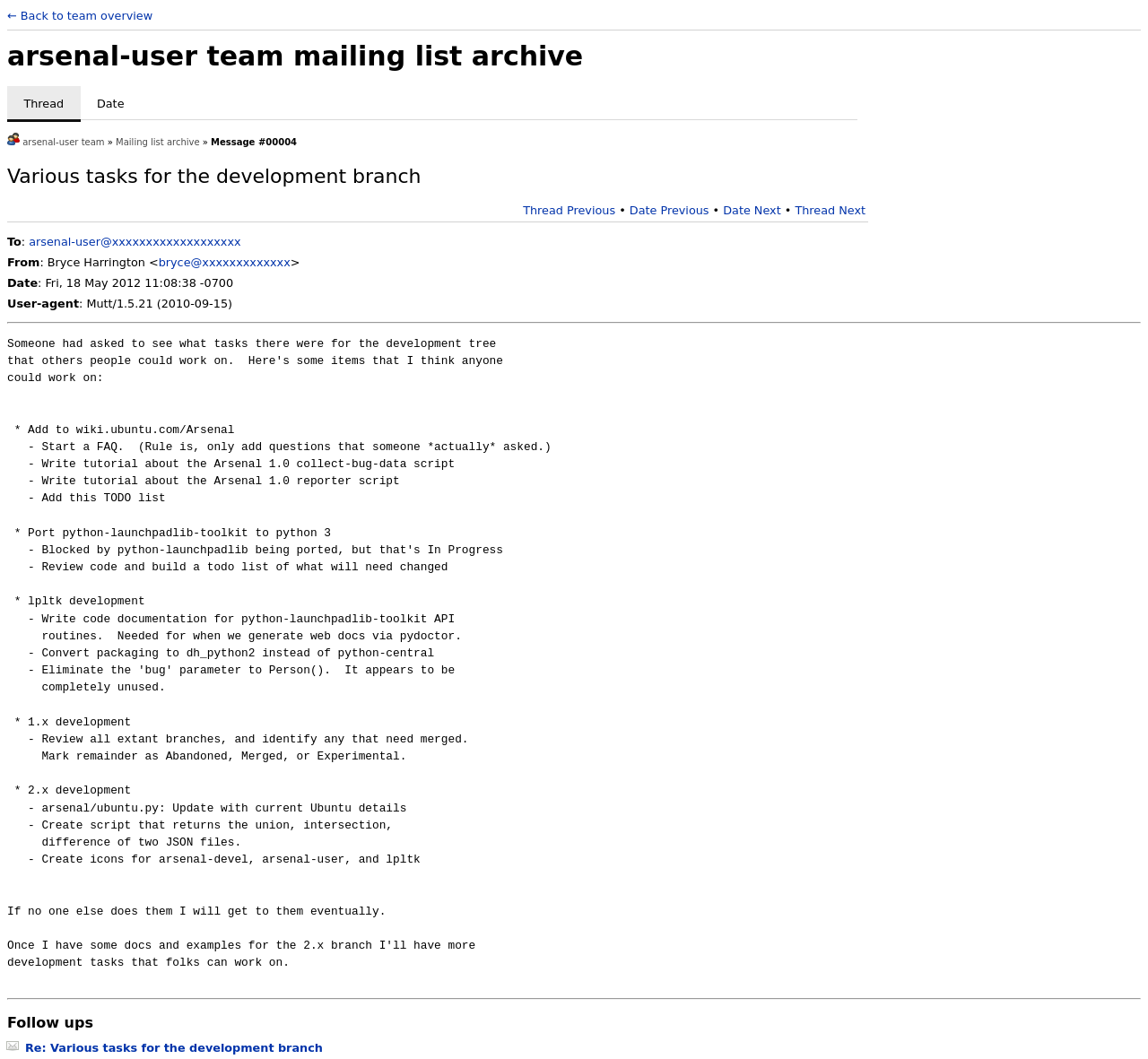Identify the bounding box coordinates of the clickable section necessary to follow the following instruction: "Follow up on the discussion". The coordinates should be presented as four float numbers from 0 to 1, i.e., [left, top, right, bottom].

[0.022, 0.983, 0.281, 0.996]